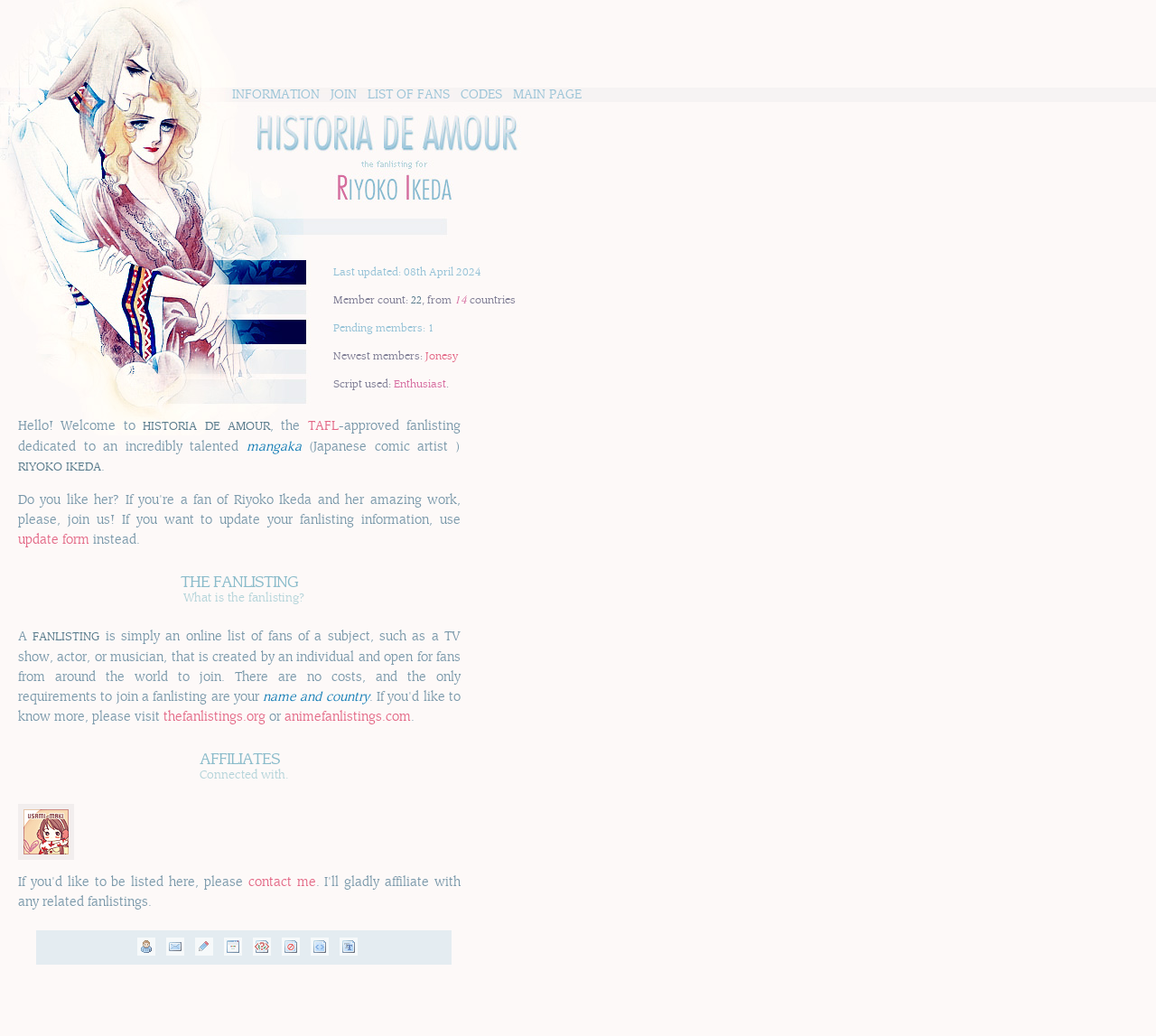Explain the webpage's design and content in an elaborate manner.

This webpage is a fanlisting dedicated to Riyoko Ikeda, a Japanese mangaka (comic artist). At the top, there are six links: INFORMATION, JOIN, LIST OF FANS, CODES, and MAIN PAGE, aligned horizontally. Below these links, there is a large image of Historia de Amour, with a link to the same name below it.

On the left side of the page, there are five blockquotes with various information. The first one displays the last updated date, April 8th, 2024. The second one shows the member count, 22, from 14 countries. The third one indicates that there is one pending member. The fourth one lists the newest members, with a link to Jonesy. The fifth one mentions the script used, Enthusiast.

To the right of the blockquotes, there is a welcome message, introducing the fanlisting and its purpose. The text explains that the fanlisting is a list of fans of Riyoko Ikeda, open for fans worldwide to join, with no costs or requirements other than providing a name and country.

Below this introduction, there is a heading "THE FANLISTING" followed by a detailed explanation of what a fanlisting is. The text explains that a fanlisting is an online list of fans of a subject, created by an individual, and open for fans to join.

Further down, there is a heading "AFFILIATES" with a link to Maki Usami and an image associated with it. There is also a link to contact the owner of the fanlisting.

At the bottom of the page, there are several links with associated images, but no text is provided to describe their purpose.